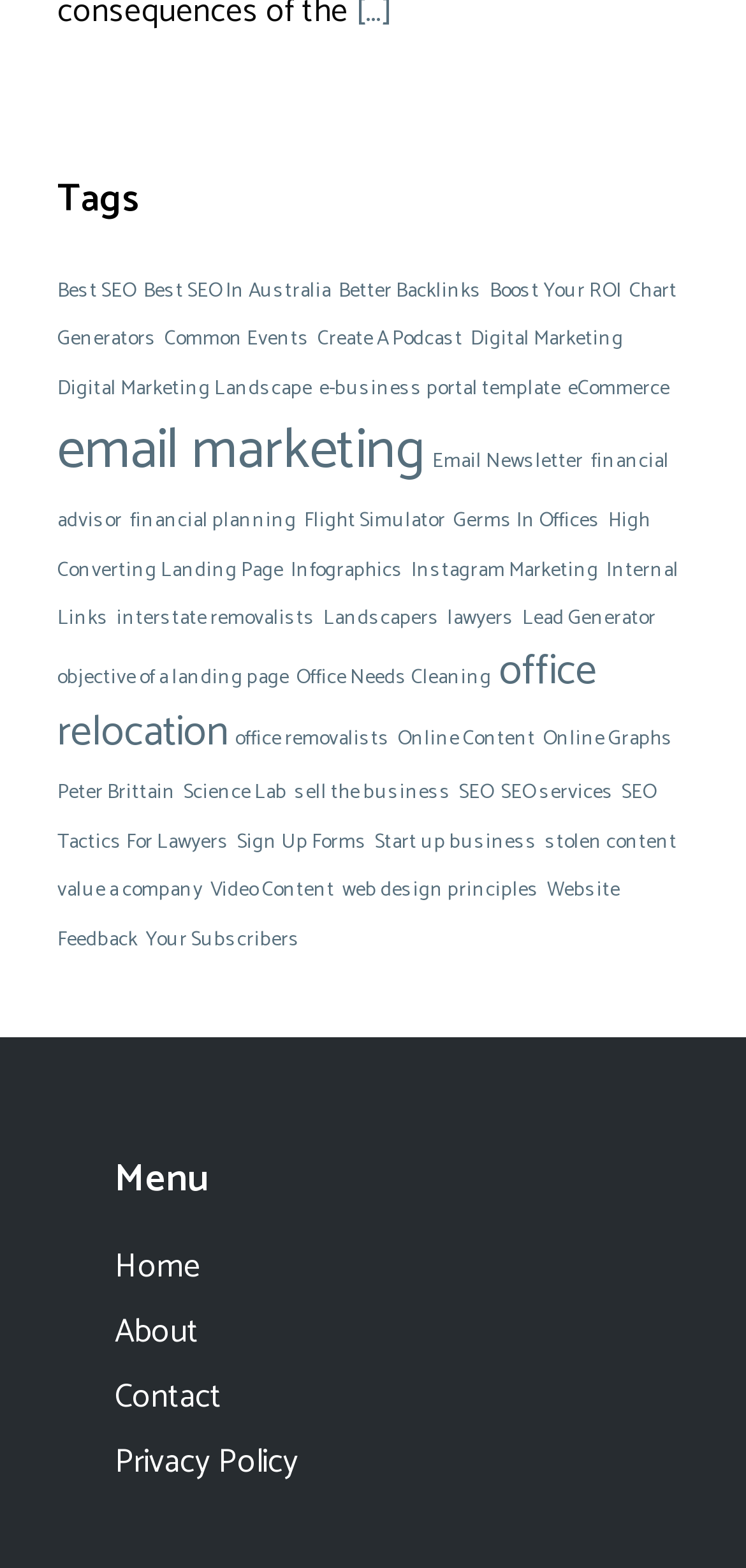What is the last item in the 'Menu' section?
Kindly offer a detailed explanation using the data available in the image.

In the 'Menu' section, the last link element is 'Privacy Policy', which is located at the bottom of the section.